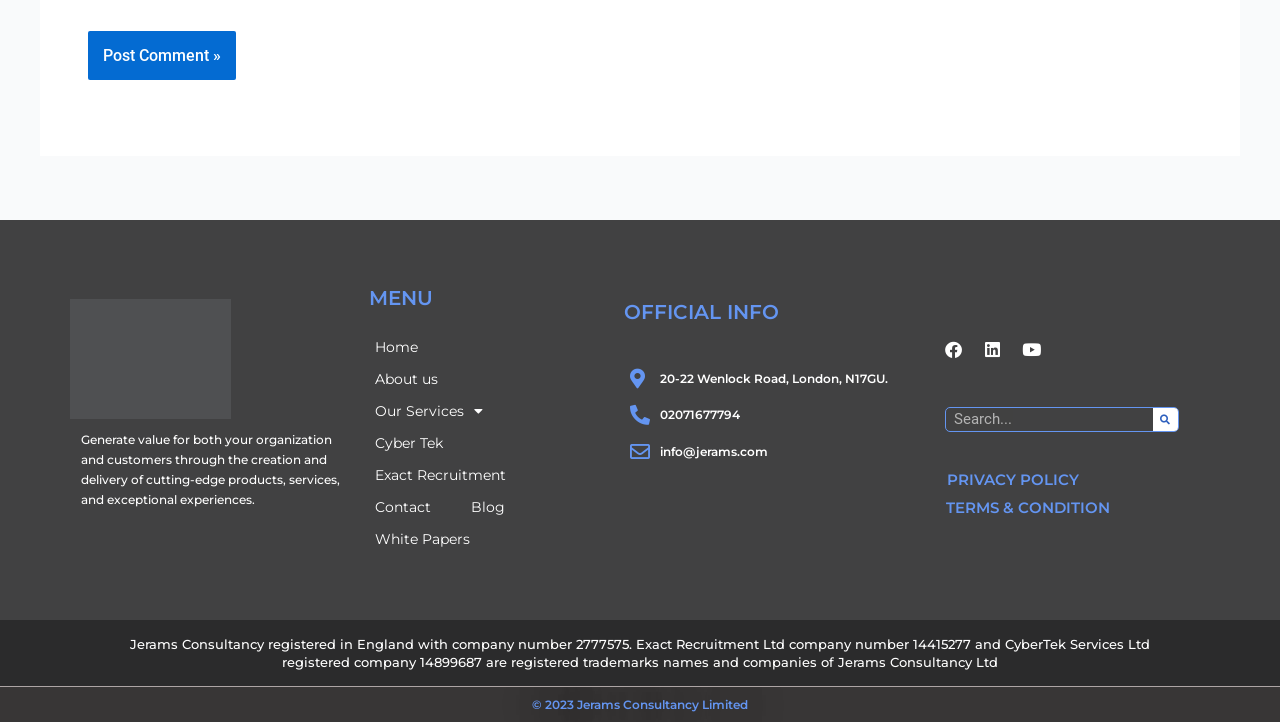What is the tagline of the company?
Please use the image to provide an in-depth answer to the question.

I found the tagline by looking at the static text element with the text 'Generate value for both your organization and customers through the creation and delivery of cutting-edge products, services, and exceptional experiences'.